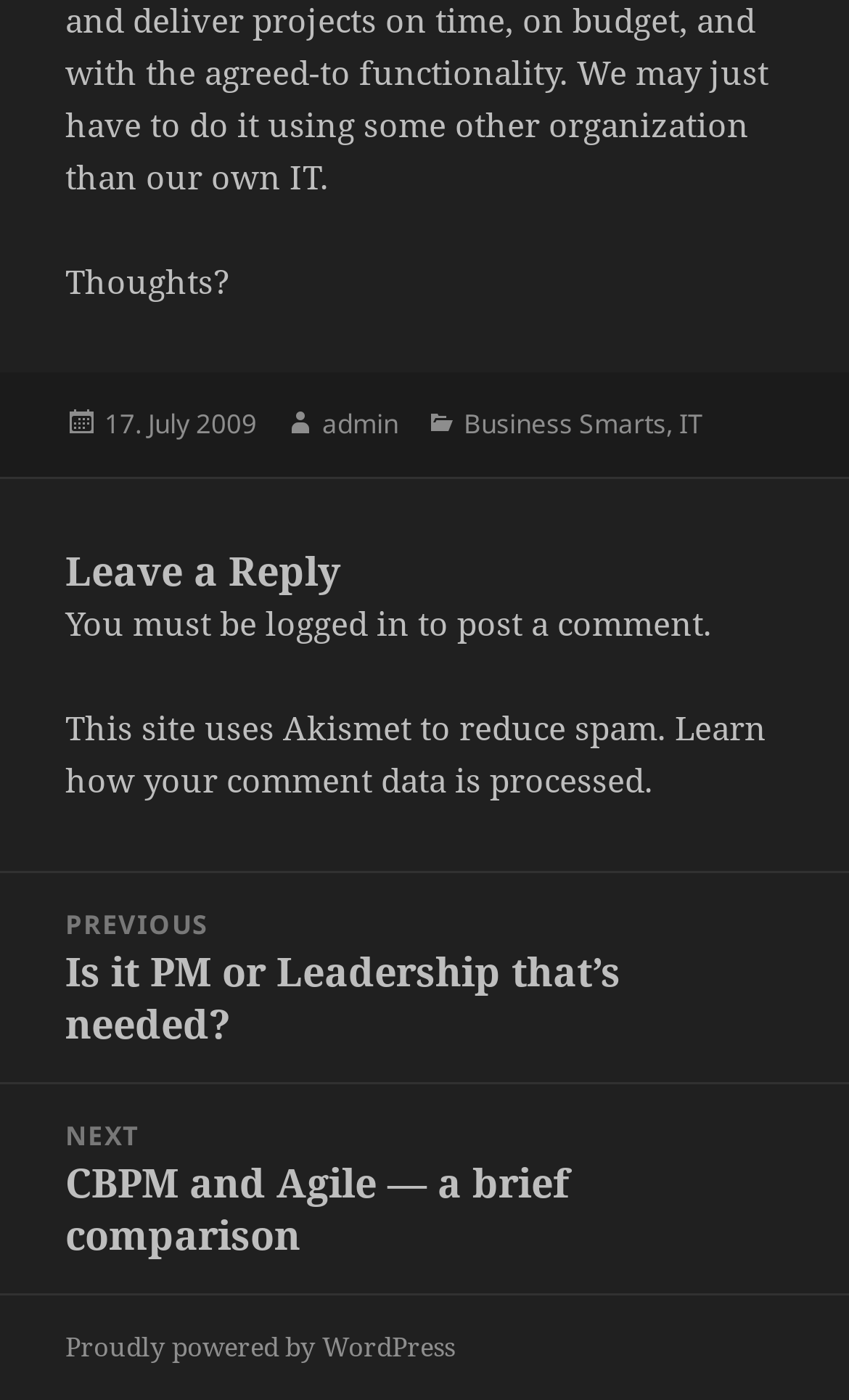Can you identify the bounding box coordinates of the clickable region needed to carry out this instruction: 'Click on the 'admin' link'? The coordinates should be four float numbers within the range of 0 to 1, stated as [left, top, right, bottom].

[0.379, 0.289, 0.469, 0.317]